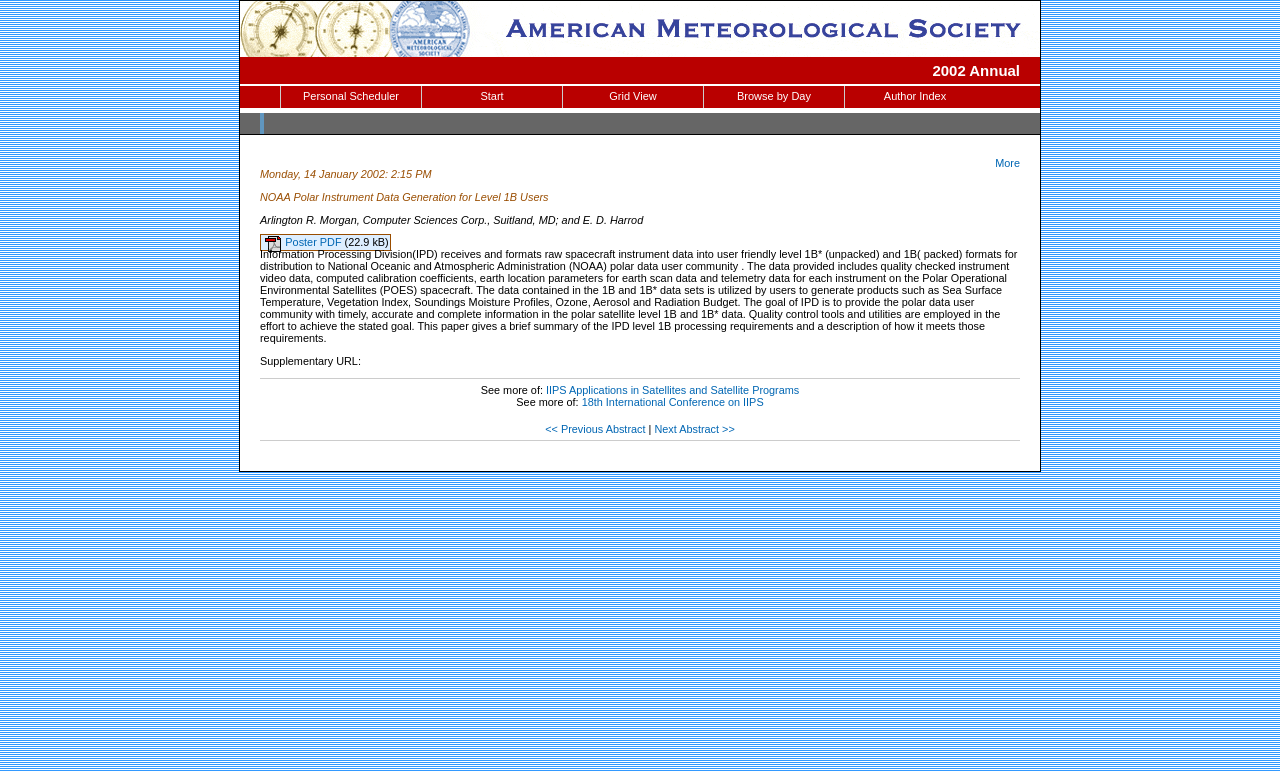Determine the bounding box coordinates of the element that should be clicked to execute the following command: "Visit the American Meteorological Society website".

[0.188, 0.058, 0.812, 0.078]